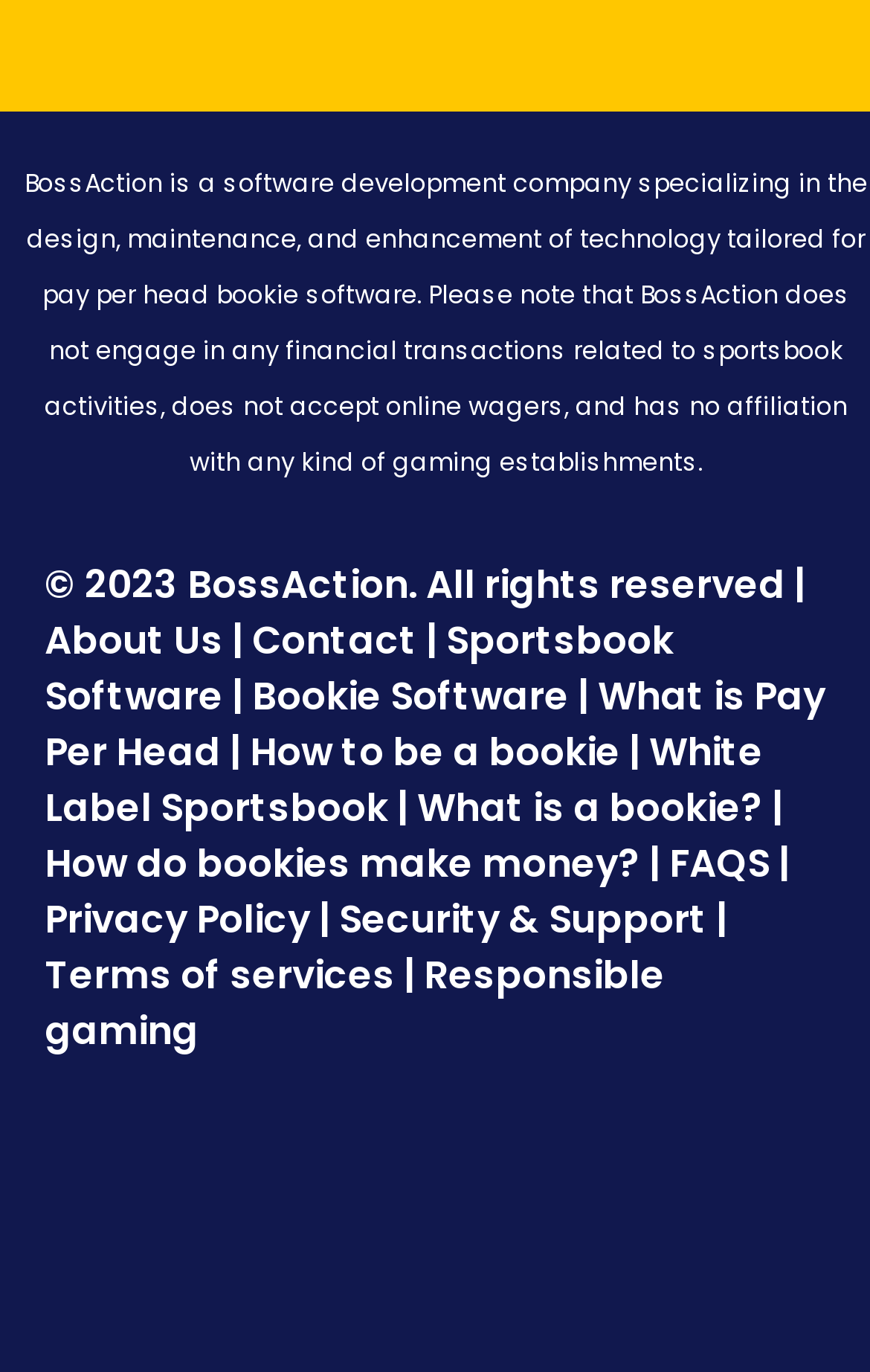Reply to the question with a single word or phrase:
What is the theme of the images in the footer section?

Social media